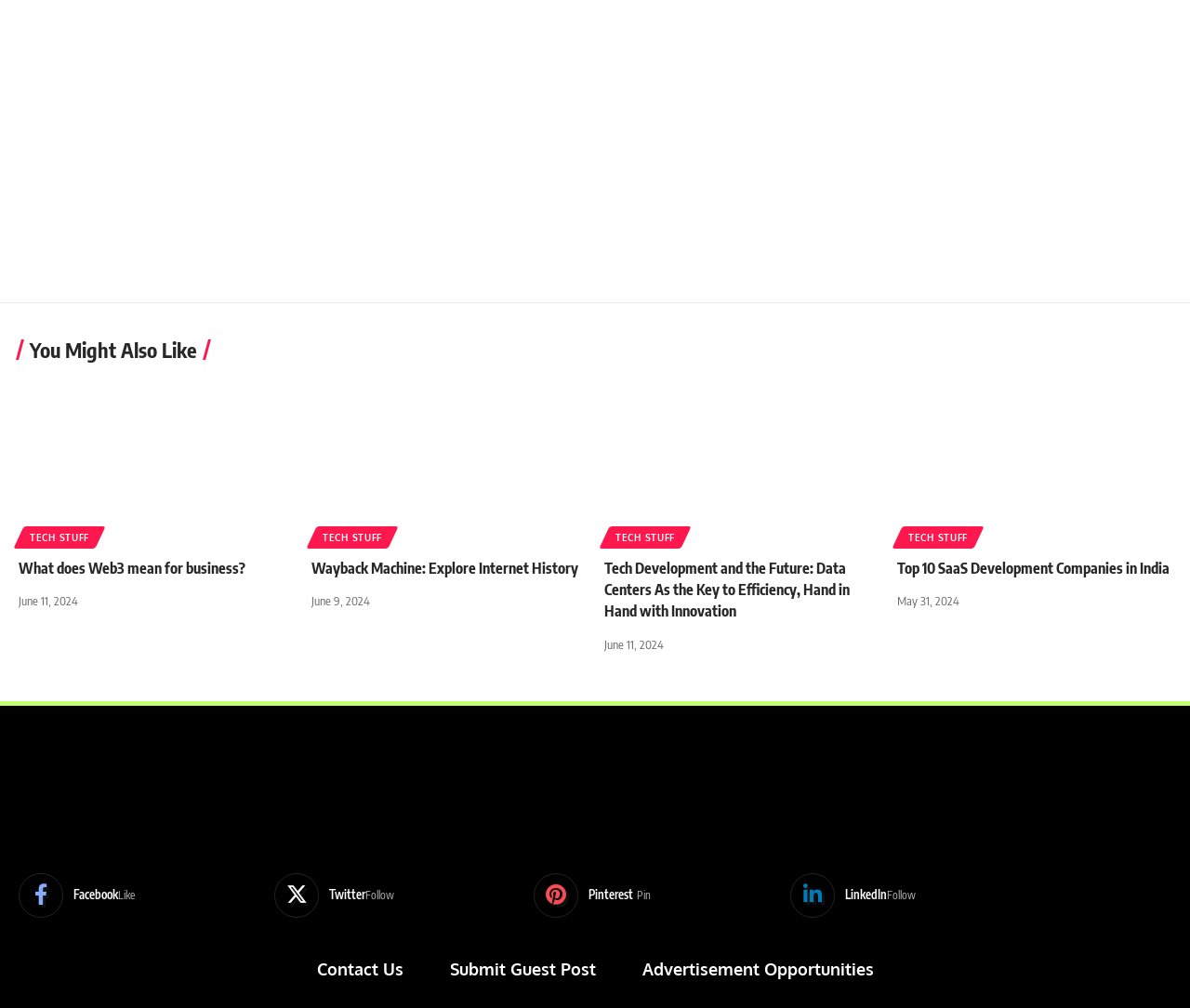Please predict the bounding box coordinates of the element's region where a click is necessary to complete the following instruction: "Explore 'Tech Development and the Future: Data Centers As the Key to Efficiency, Hand in Hand with Innovation'". The coordinates should be represented by four float numbers between 0 and 1, i.e., [left, top, right, bottom].

[0.508, 0.375, 0.738, 0.539]